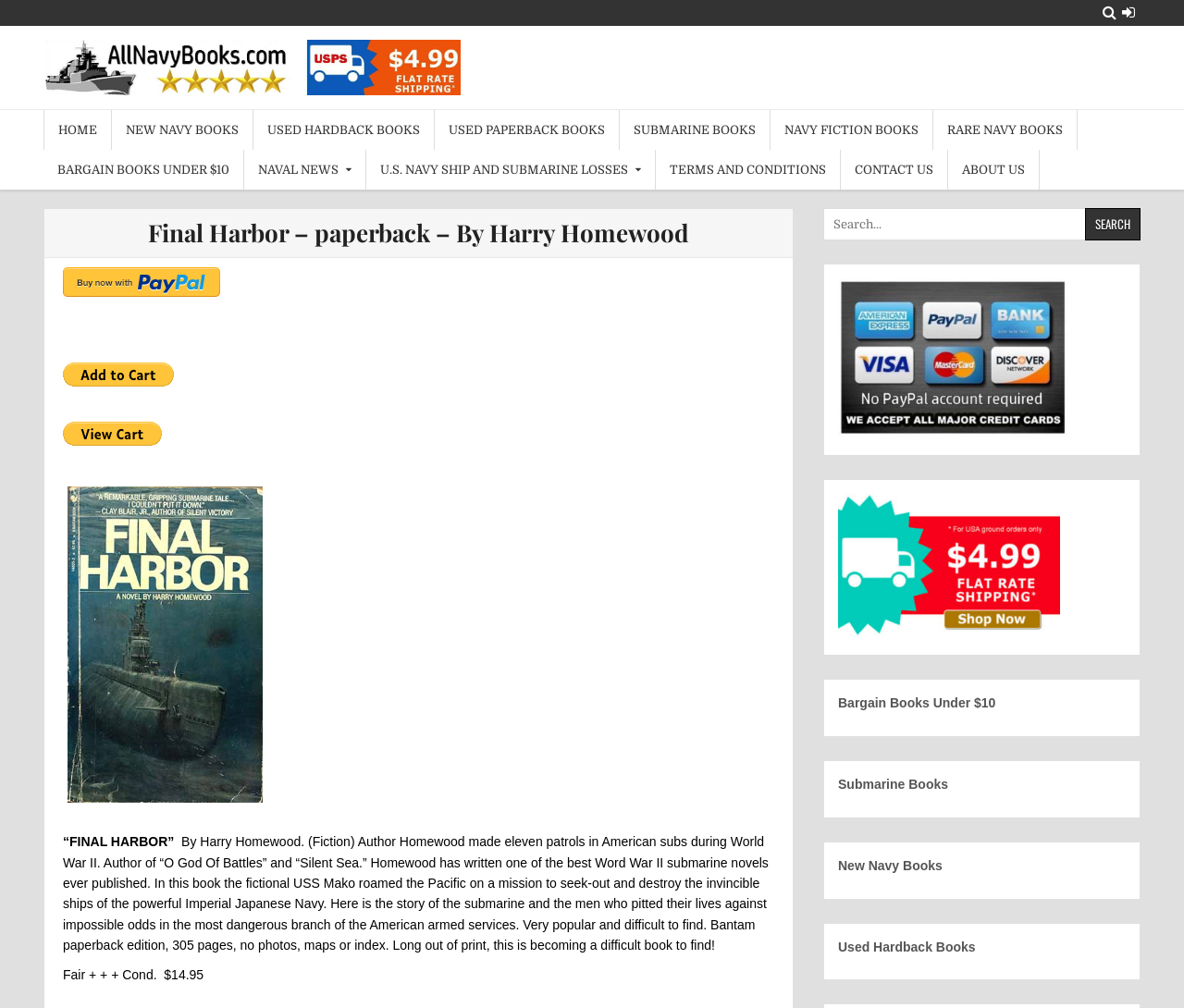Can you give a comprehensive explanation to the question given the content of the image?
What is the author's occupation?

I found the answer by looking at the text 'Author Homewood made eleven patrols in American subs during World War II.' which indicates that the author has experience in submarines, and also wrote novels about submarines.